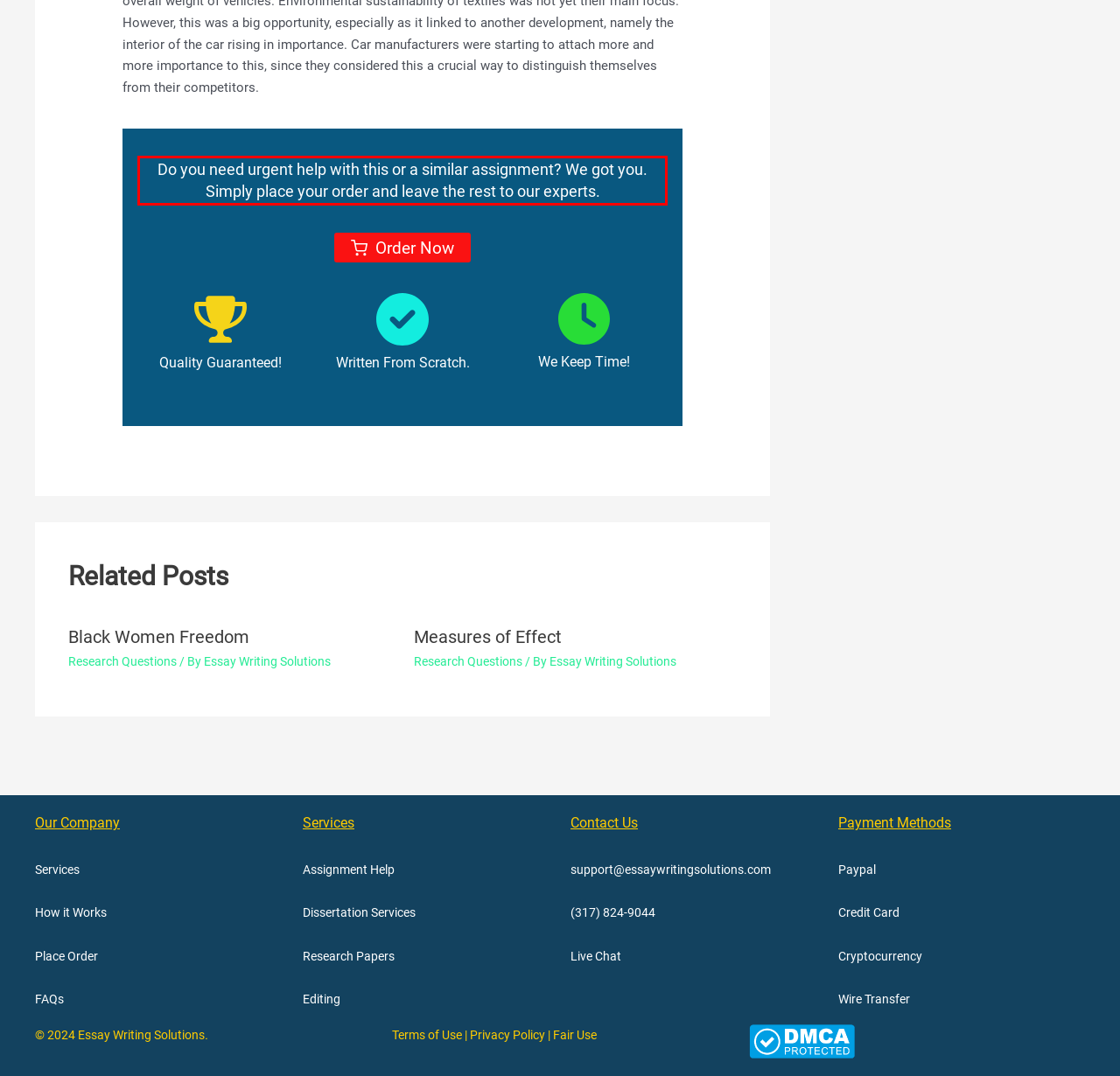Analyze the red bounding box in the provided webpage screenshot and generate the text content contained within.

Do you need urgent help with this or a similar assignment? We got you. Simply place your order and leave the rest to our experts.